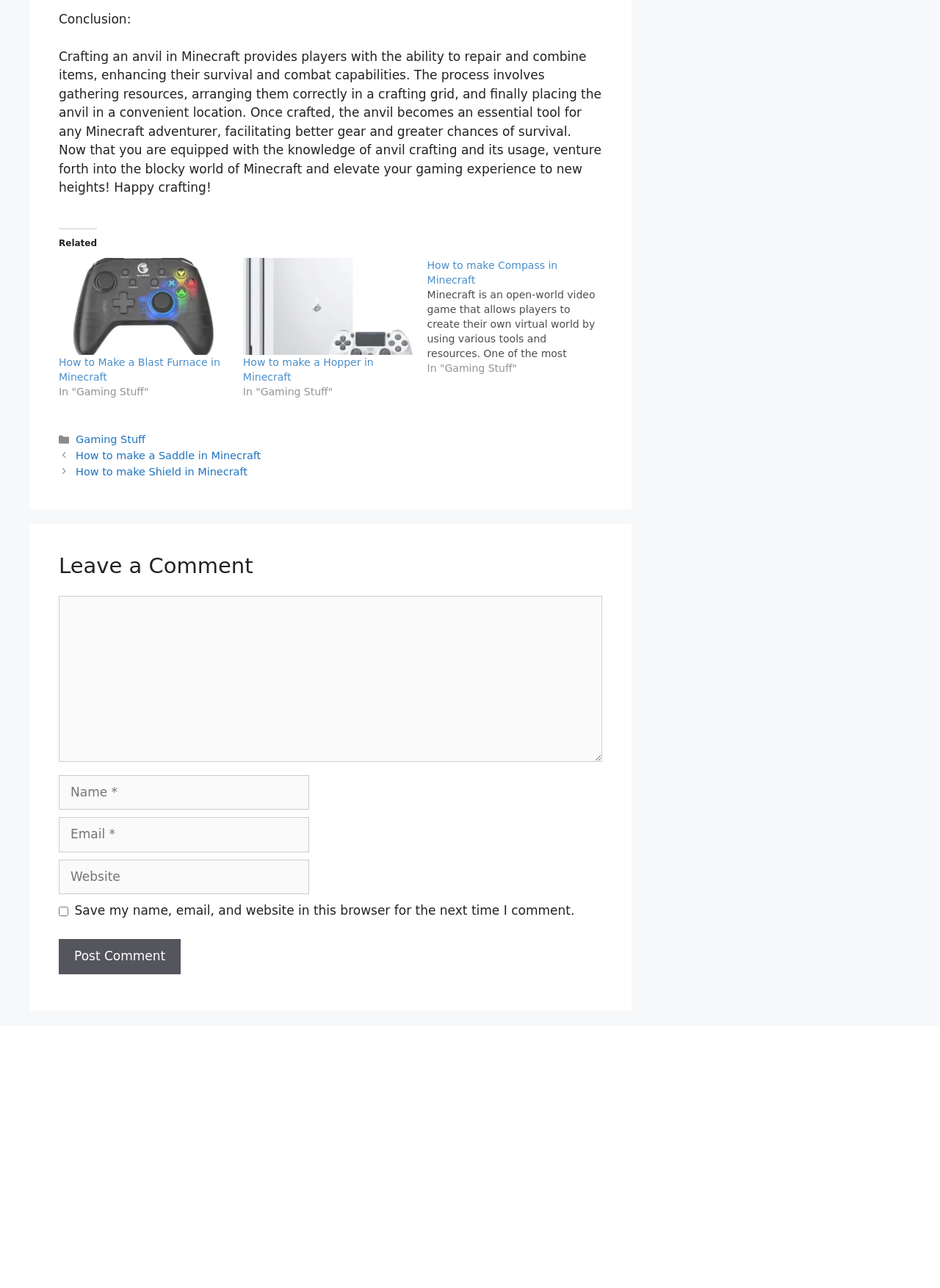Locate the bounding box coordinates of the clickable region to complete the following instruction: "Leave a comment."

[0.062, 0.43, 0.641, 0.451]